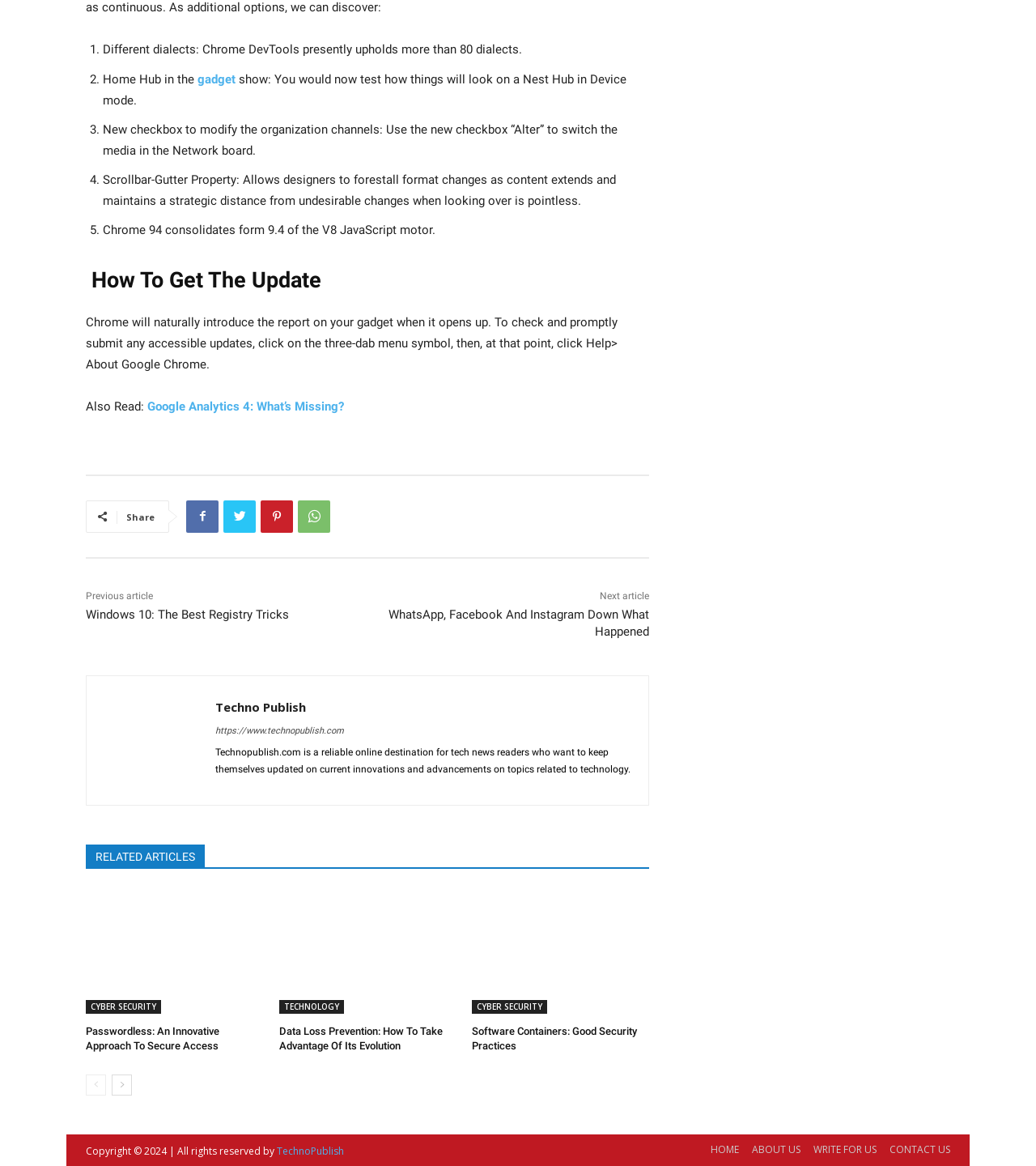Determine the bounding box for the UI element that matches this description: "WRITE FOR US".

[0.785, 0.98, 0.846, 0.992]